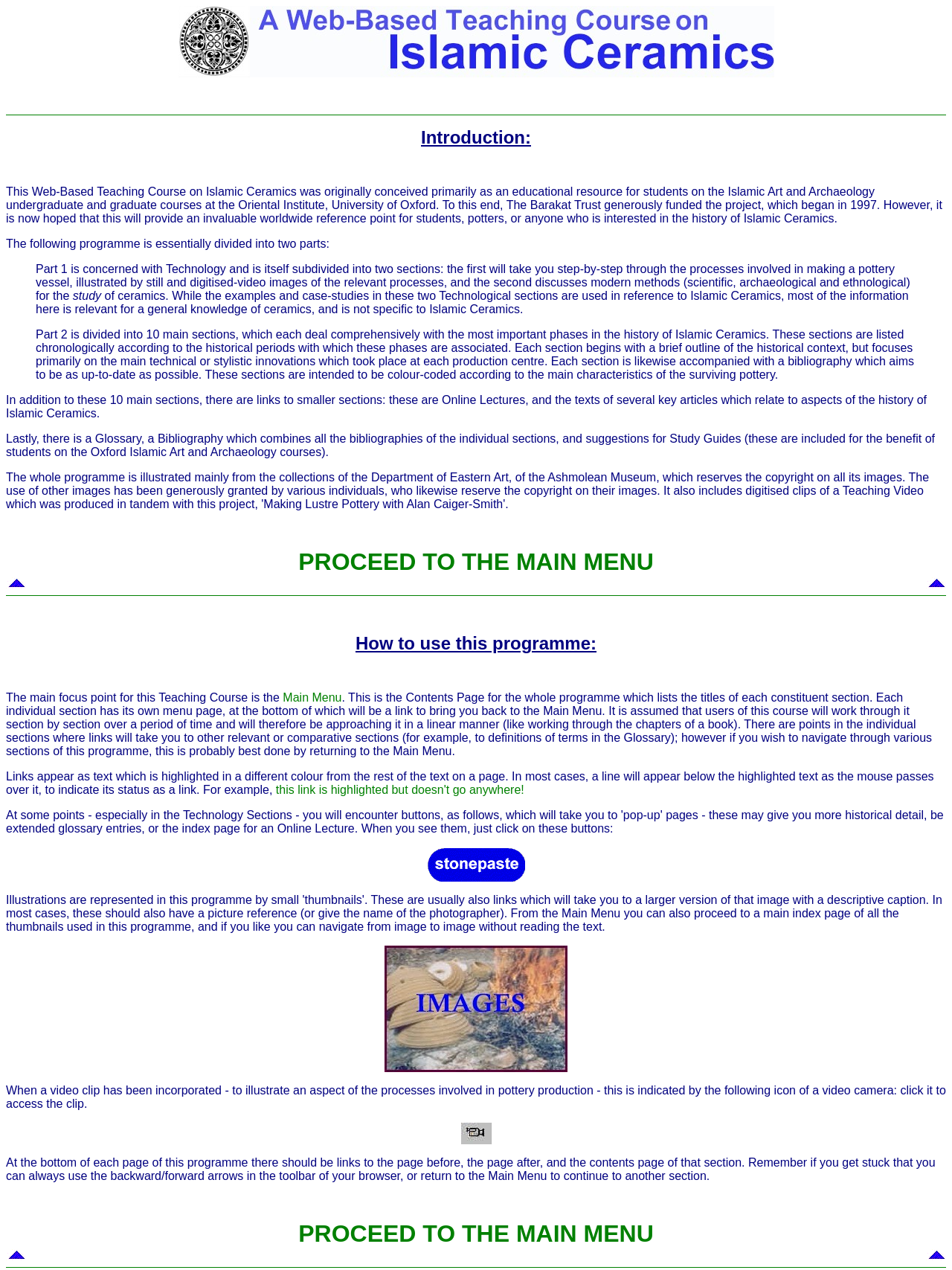Please locate the bounding box coordinates of the element's region that needs to be clicked to follow the instruction: "visit the Oriental Institute, University of Oxford". The bounding box coordinates should be provided as four float numbers between 0 and 1, i.e., [left, top, right, bottom].

[0.25, 0.156, 0.458, 0.166]